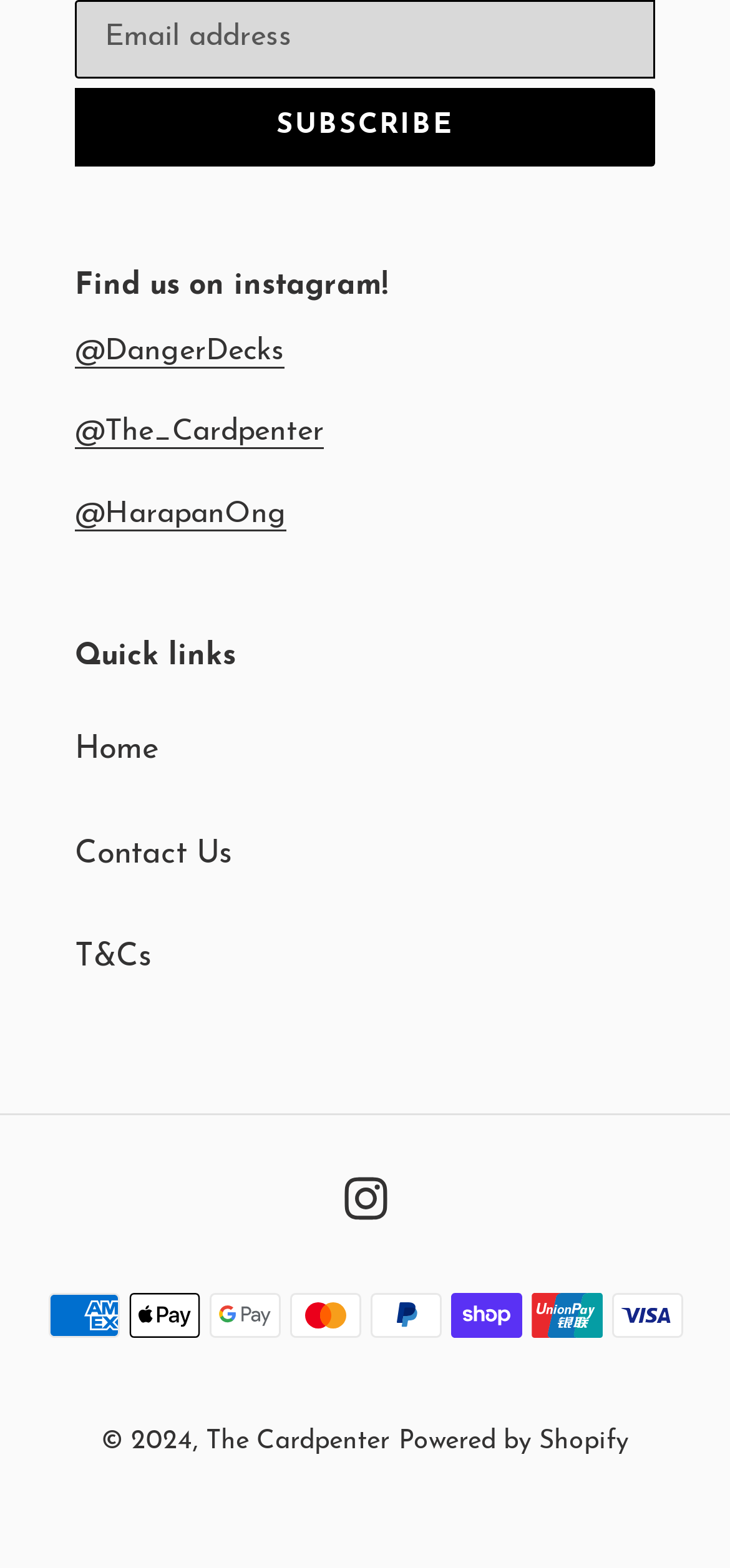Highlight the bounding box coordinates of the element you need to click to perform the following instruction: "View Terms and Conditions."

[0.103, 0.601, 0.208, 0.621]